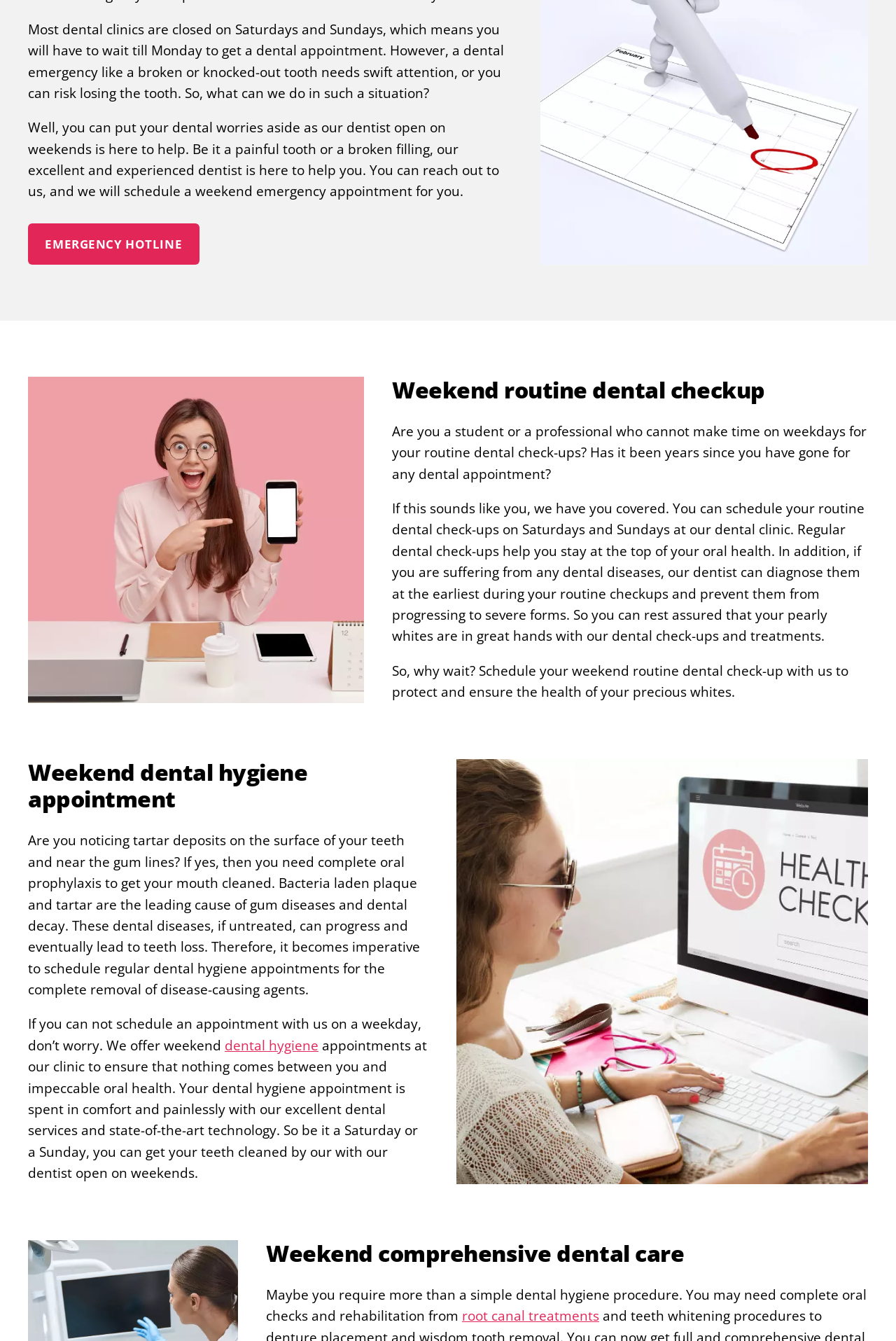Please find the bounding box for the UI element described by: "root canal treatments".

[0.516, 0.982, 0.669, 0.995]